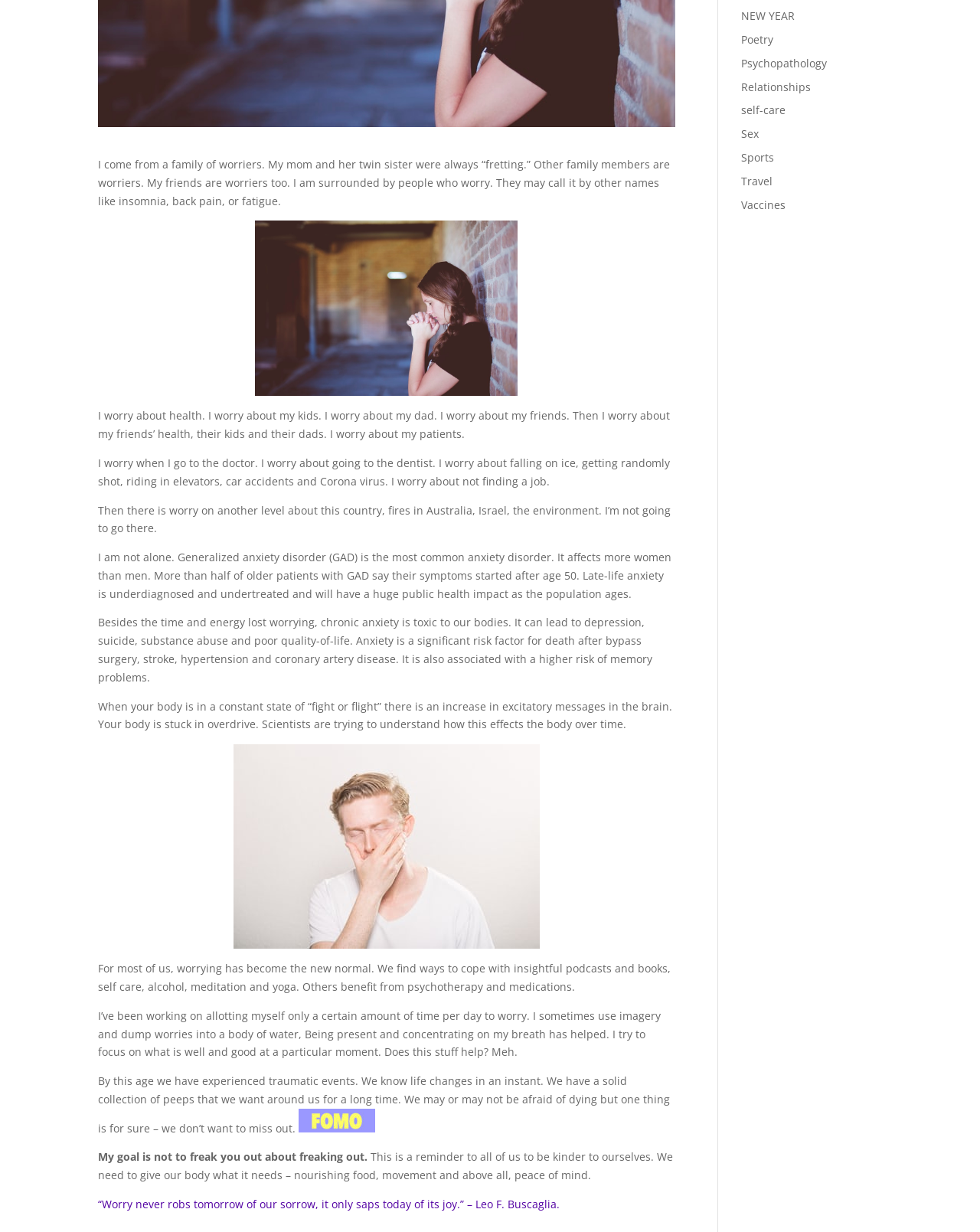Find the bounding box of the web element that fits this description: "Poetry".

[0.756, 0.026, 0.789, 0.038]